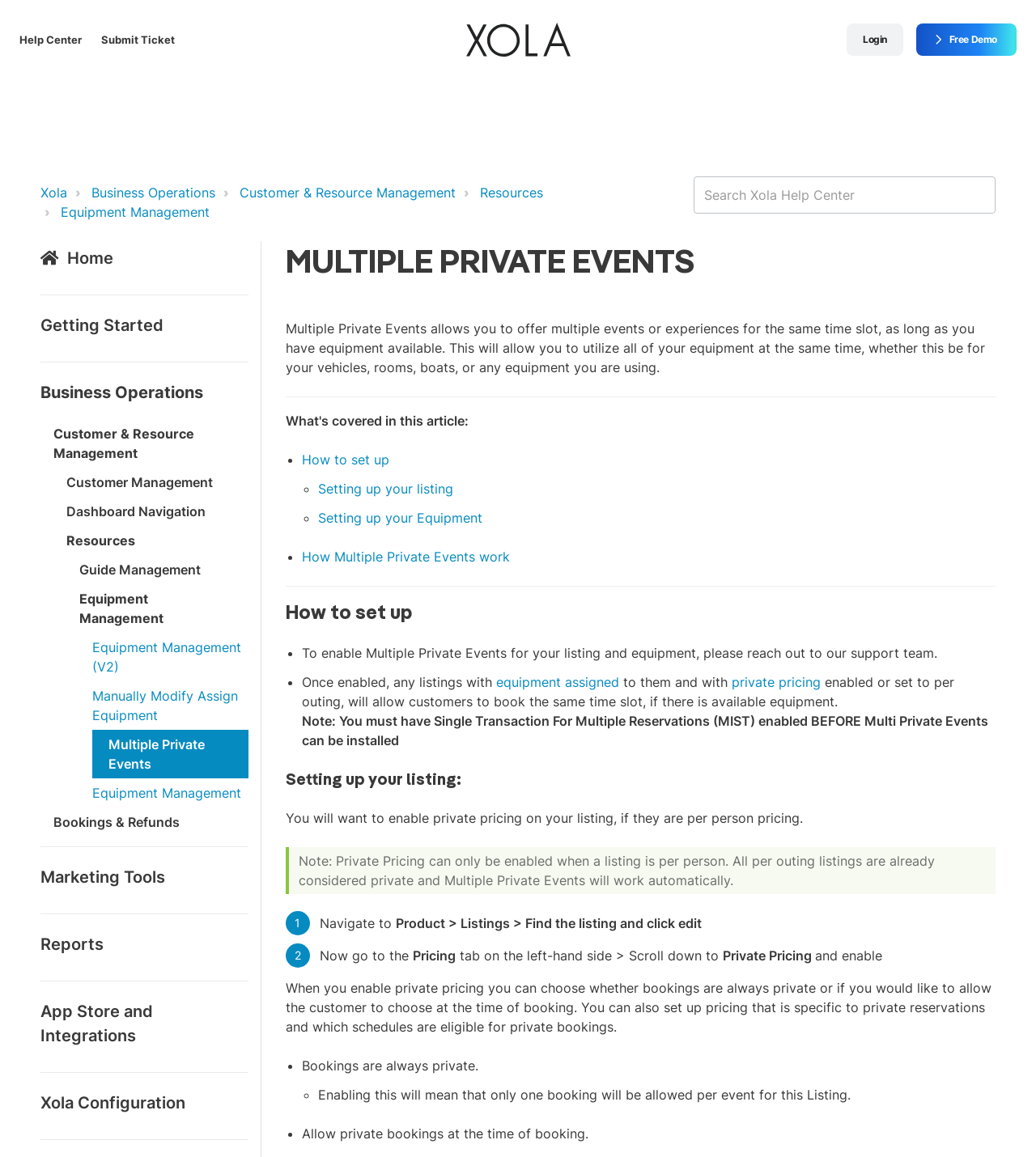Find the bounding box coordinates of the area that needs to be clicked in order to achieve the following instruction: "Click on How to set up". The coordinates should be specified as four float numbers between 0 and 1, i.e., [left, top, right, bottom].

[0.291, 0.39, 0.375, 0.404]